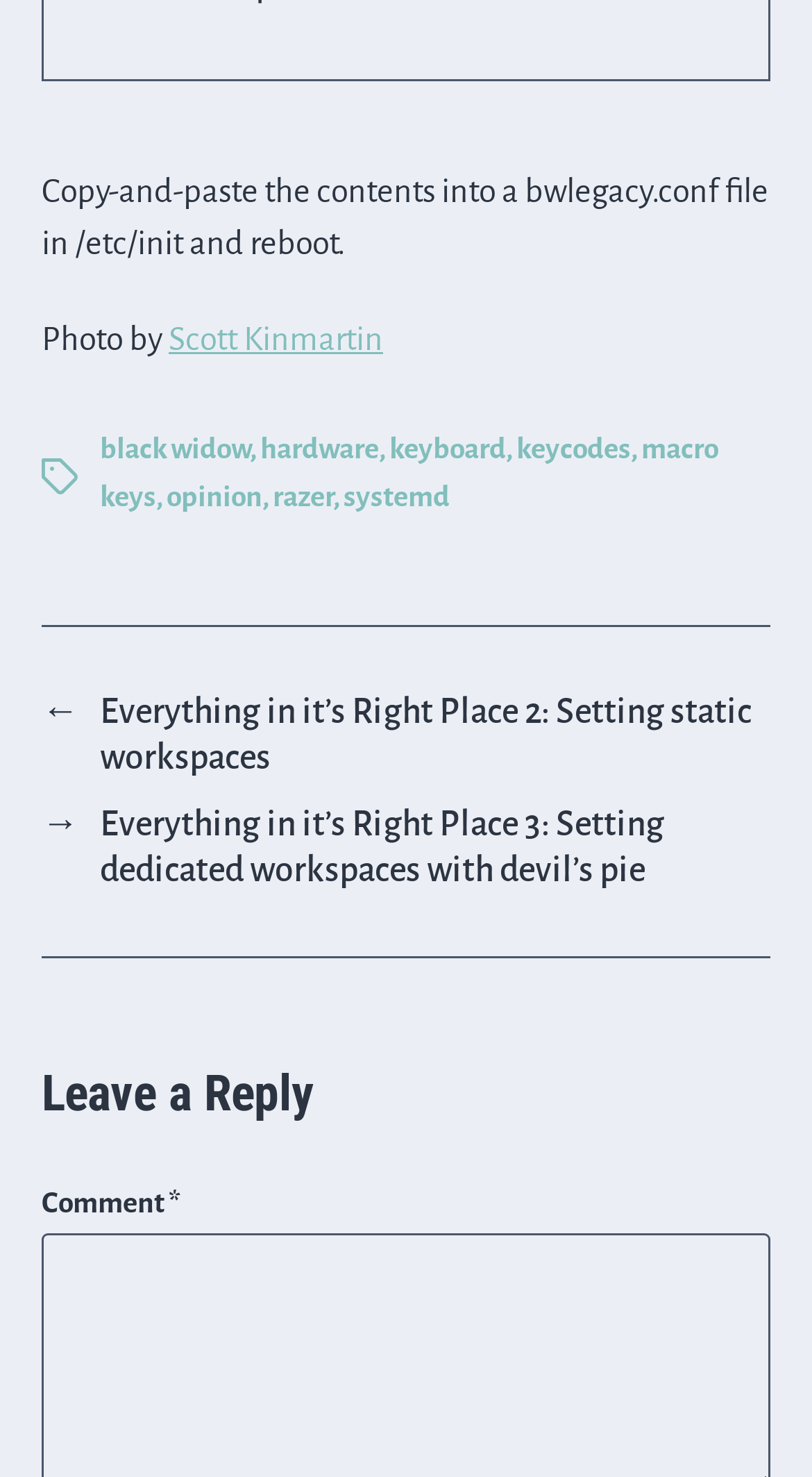Please locate the bounding box coordinates of the element that should be clicked to complete the given instruction: "Click on the 'black widow' link".

[0.123, 0.294, 0.308, 0.315]